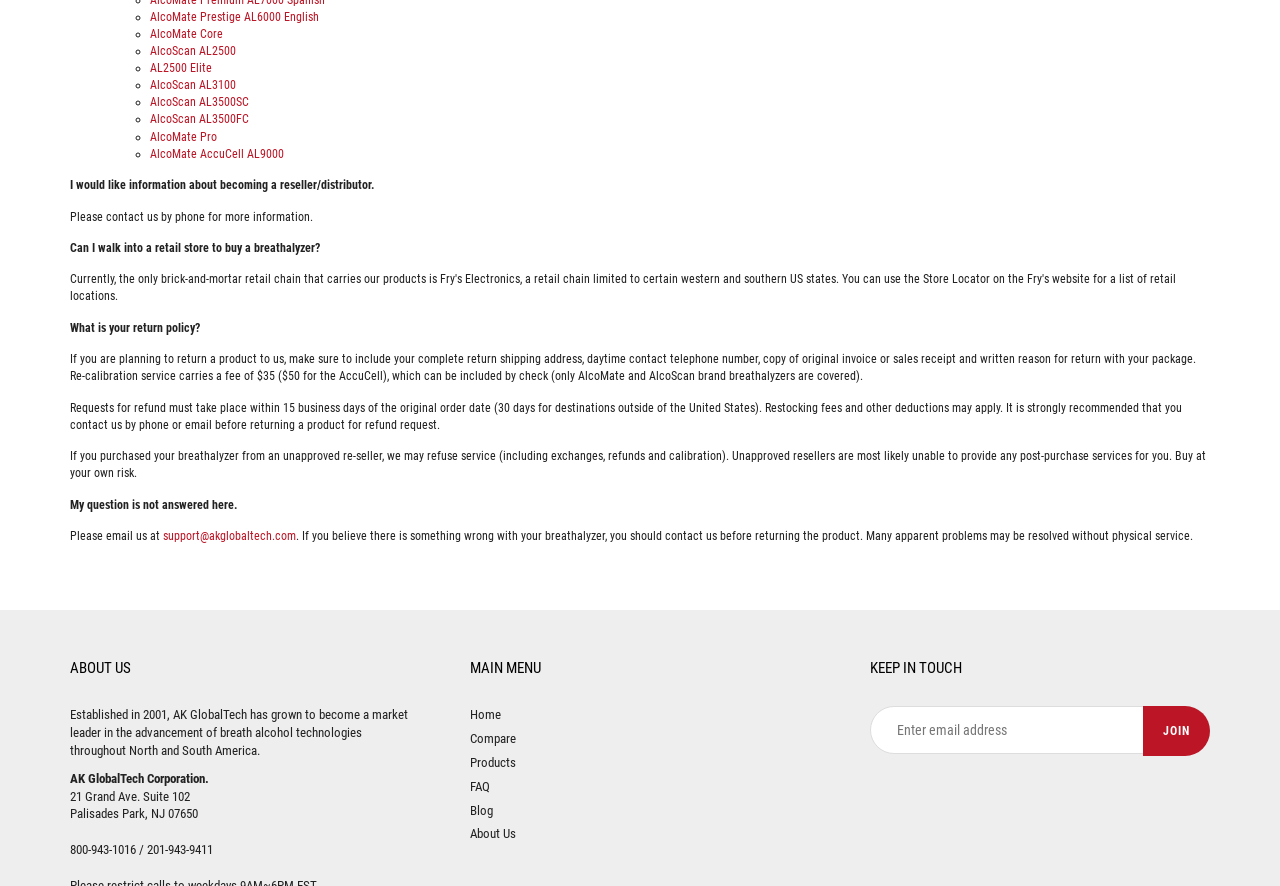Determine the bounding box coordinates for the region that must be clicked to execute the following instruction: "View FAQ".

[0.367, 0.879, 0.383, 0.896]